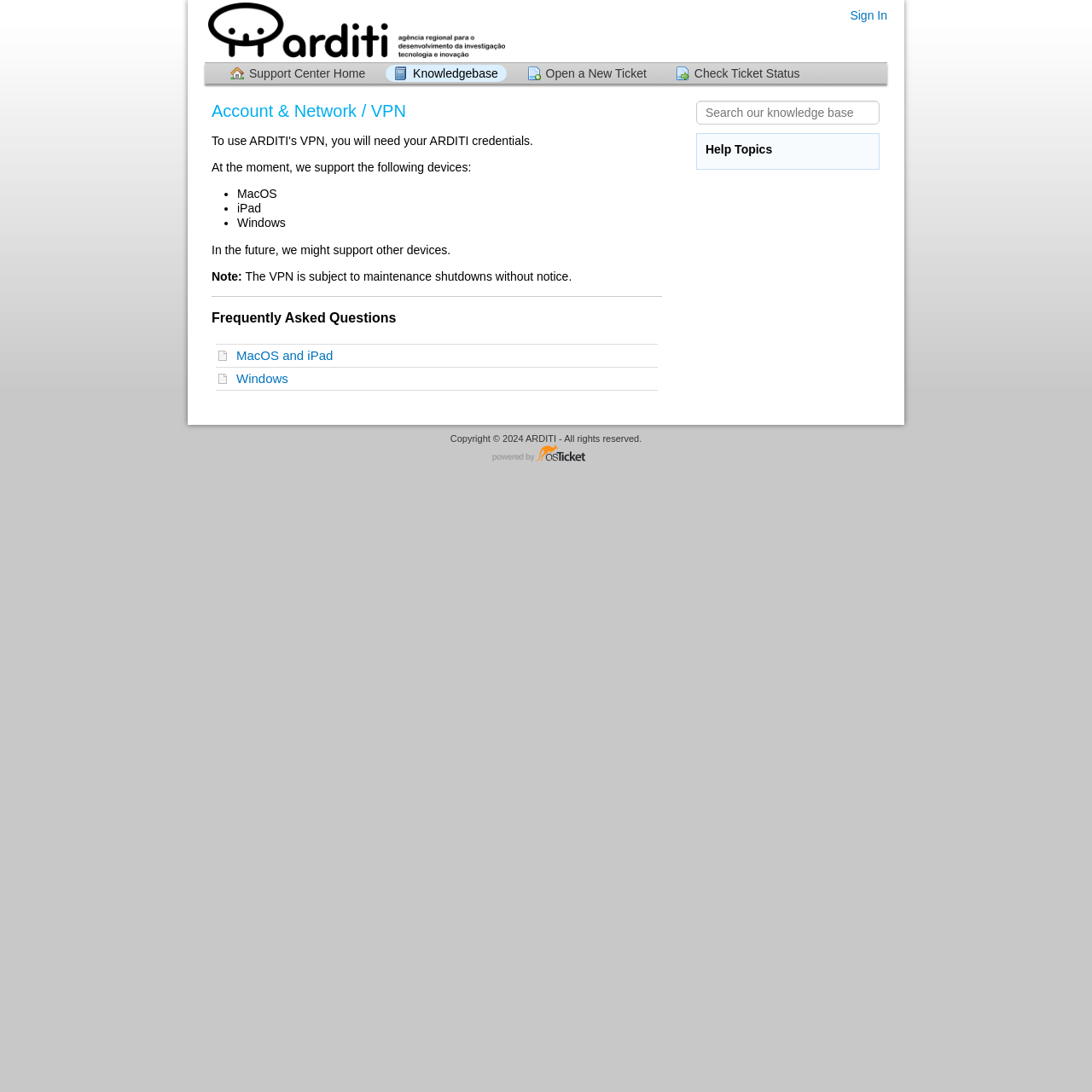Determine the bounding box coordinates (top-left x, top-left y, bottom-right x, bottom-right y) of the UI element described in the following text: Knowledgebase

[0.353, 0.059, 0.464, 0.075]